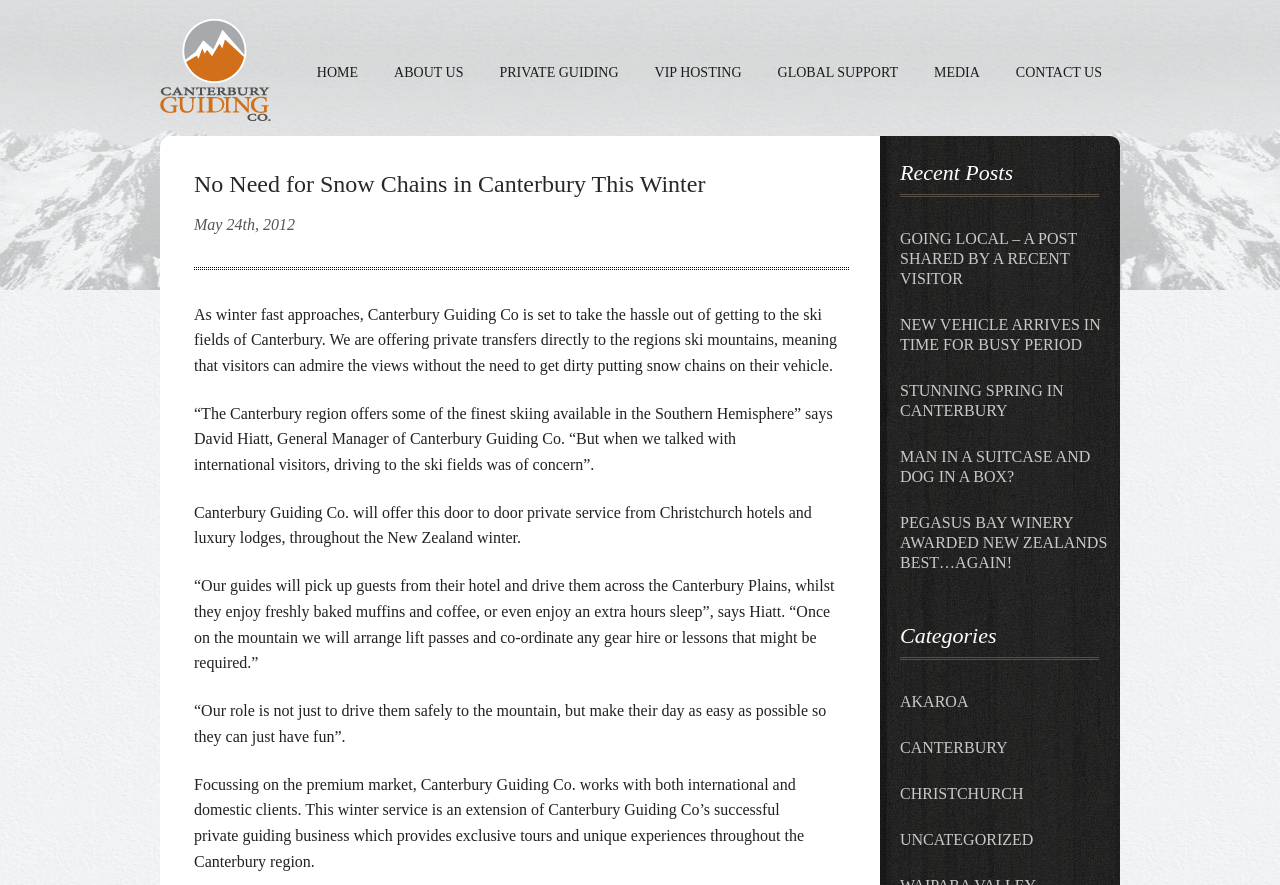Could you highlight the region that needs to be clicked to execute the instruction: "Click on the HOME link"?

[0.233, 0.073, 0.294, 0.09]